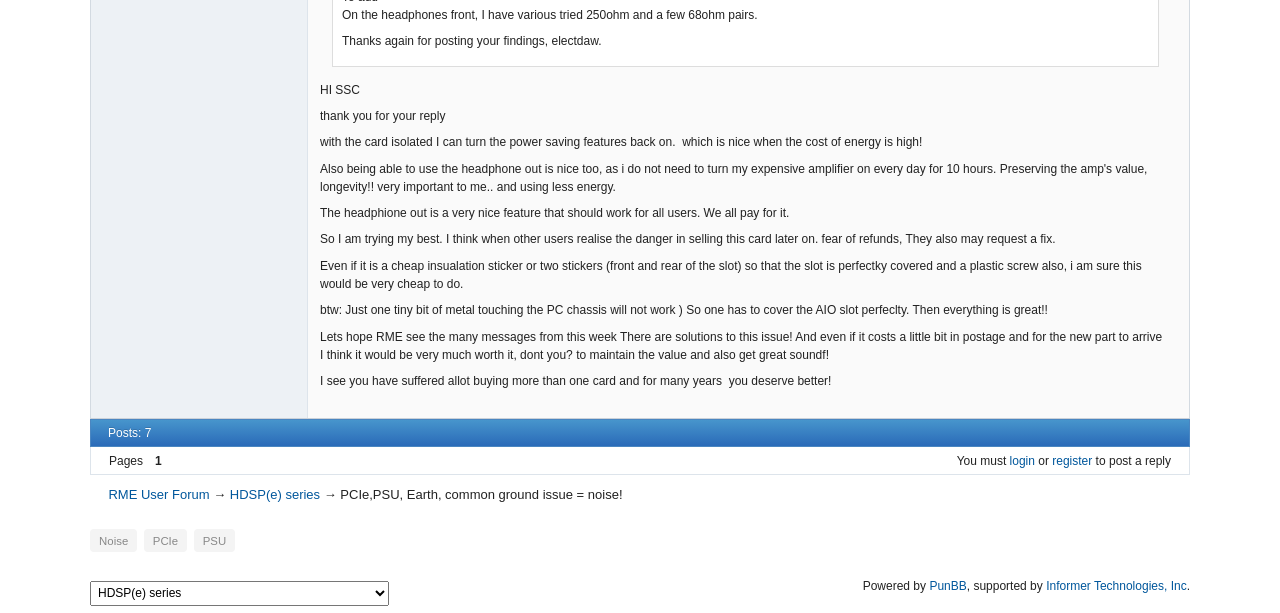Please specify the bounding box coordinates of the clickable region to carry out the following instruction: "Select an option from the combobox". The coordinates should be four float numbers between 0 and 1, in the format [left, top, right, bottom].

[0.07, 0.947, 0.304, 0.988]